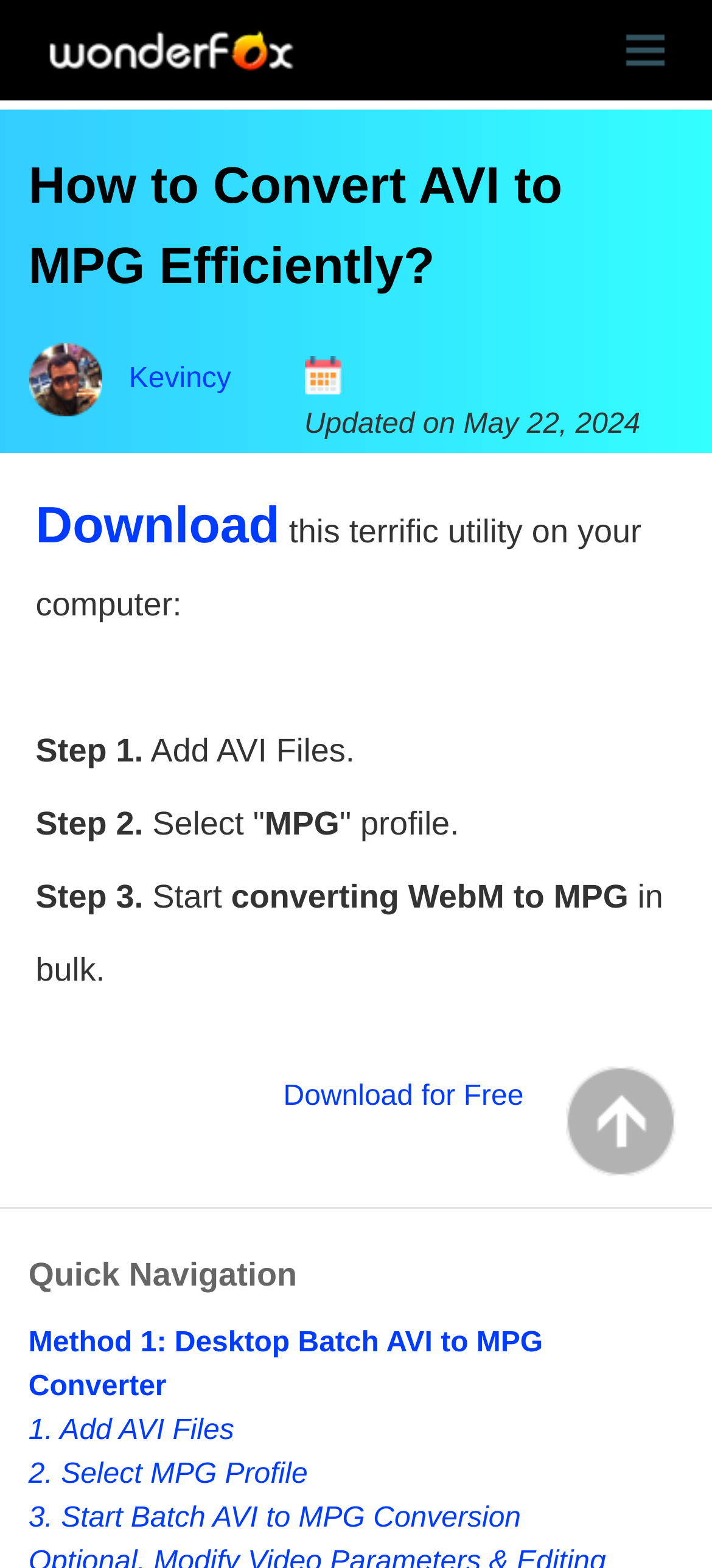Predict the bounding box coordinates for the UI element described as: "alt="WonderFox"". The coordinates should be four float numbers between 0 and 1, presented as [left, top, right, bottom].

[0.05, 0.049, 0.429, 0.069]